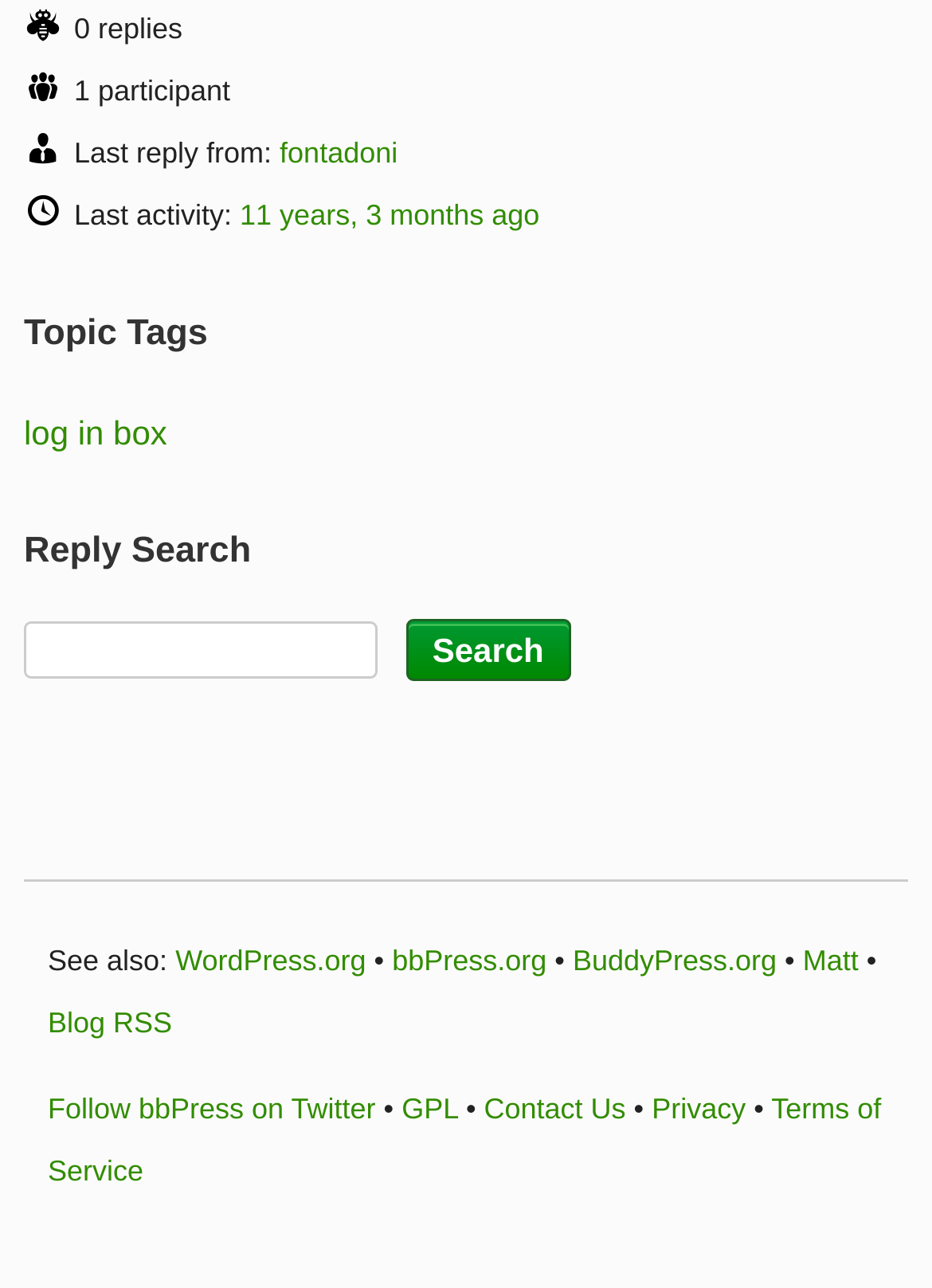Provide the bounding box coordinates for the specified HTML element described in this description: "11 years, 3 months ago". The coordinates should be four float numbers ranging from 0 to 1, in the format [left, top, right, bottom].

[0.257, 0.154, 0.579, 0.18]